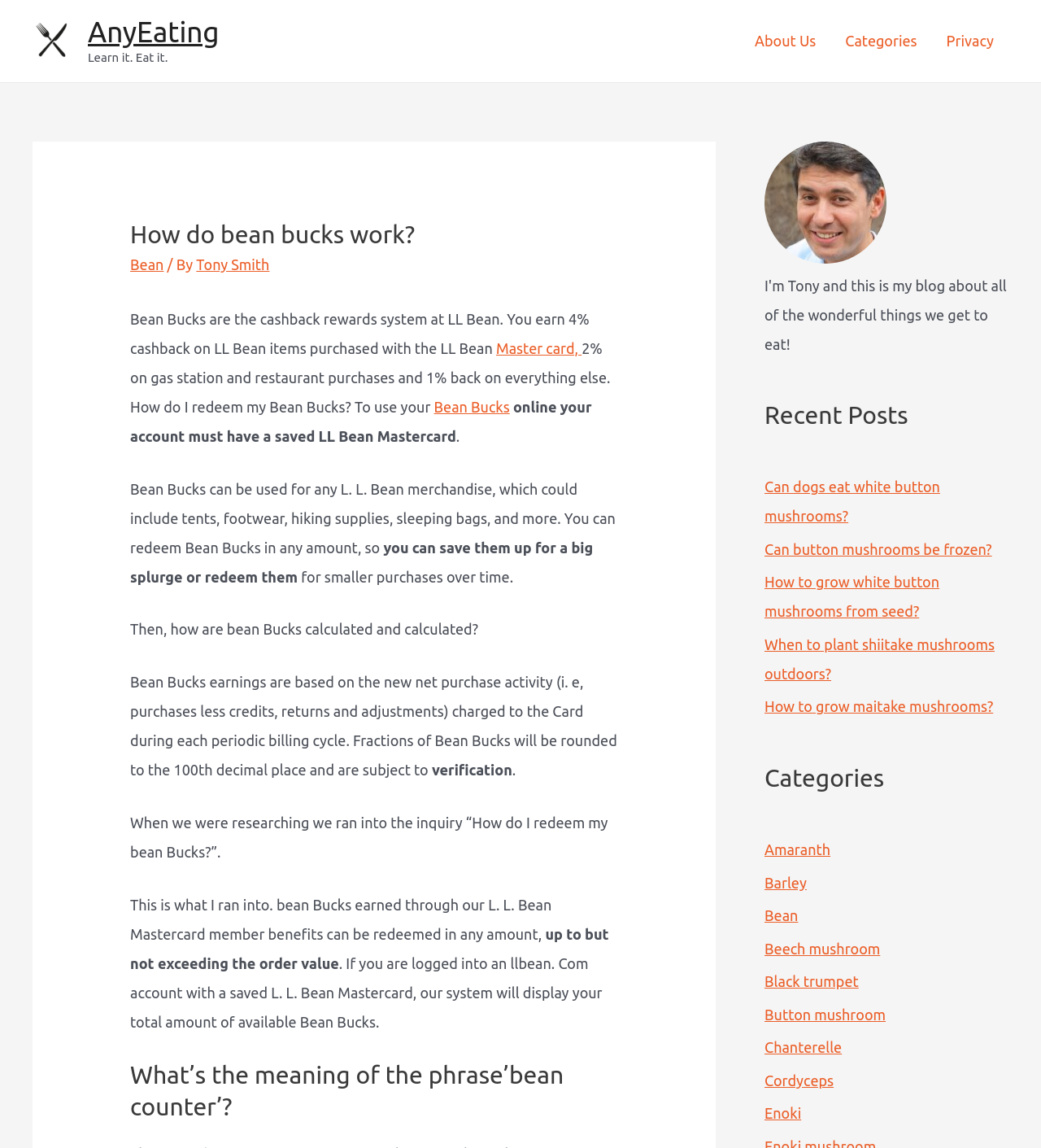Please locate and retrieve the main header text of the webpage.

How do bean bucks work?